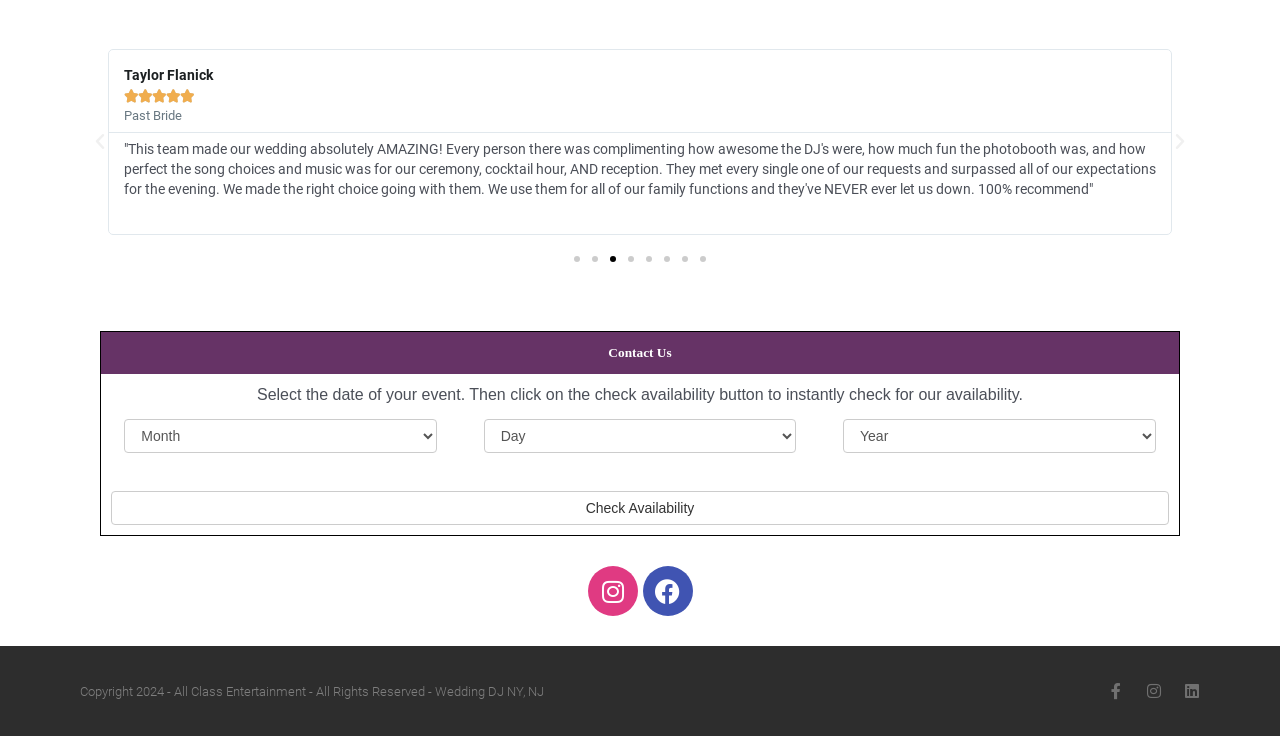How many slides are available?
Offer a detailed and exhaustive answer to the question.

I counted the number of 'Go to slide' buttons, which are 8, indicating that there are 8 slides available.